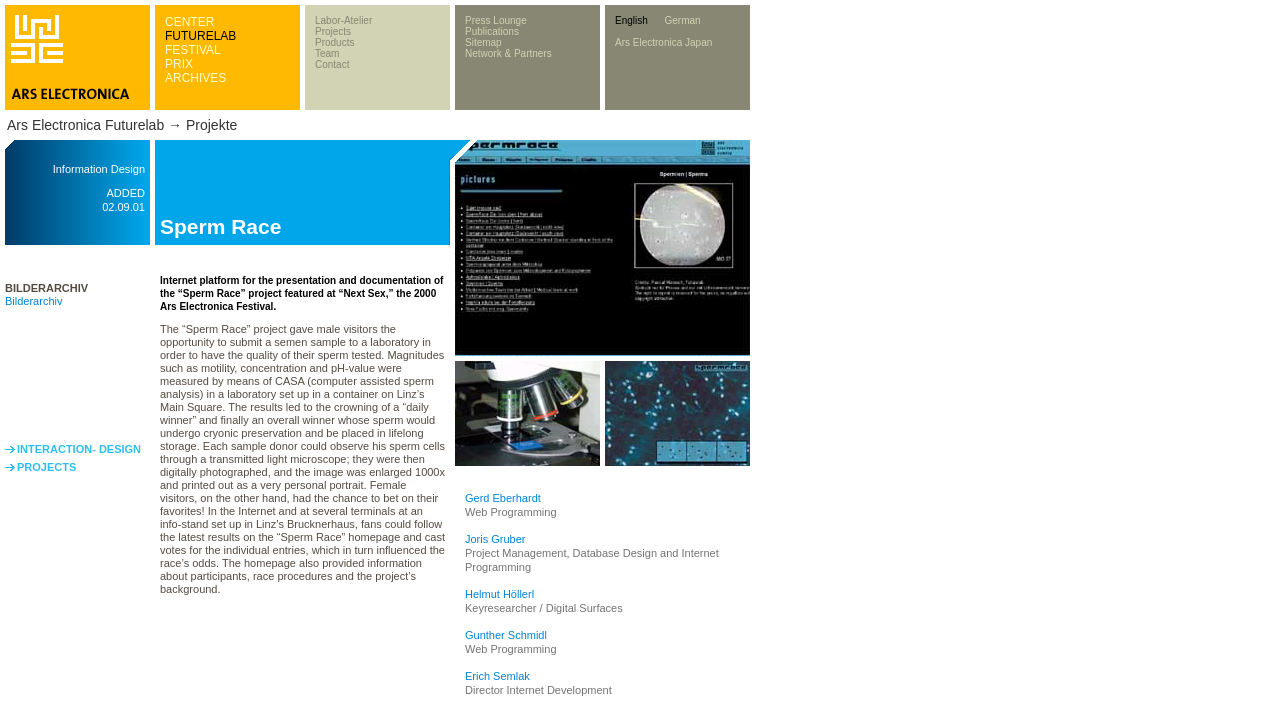Can you identify the bounding box coordinates of the clickable region needed to carry out this instruction: 'Explore the Ars Electronica Japan page'? The coordinates should be four float numbers within the range of 0 to 1, stated as [left, top, right, bottom].

[0.48, 0.053, 0.556, 0.068]